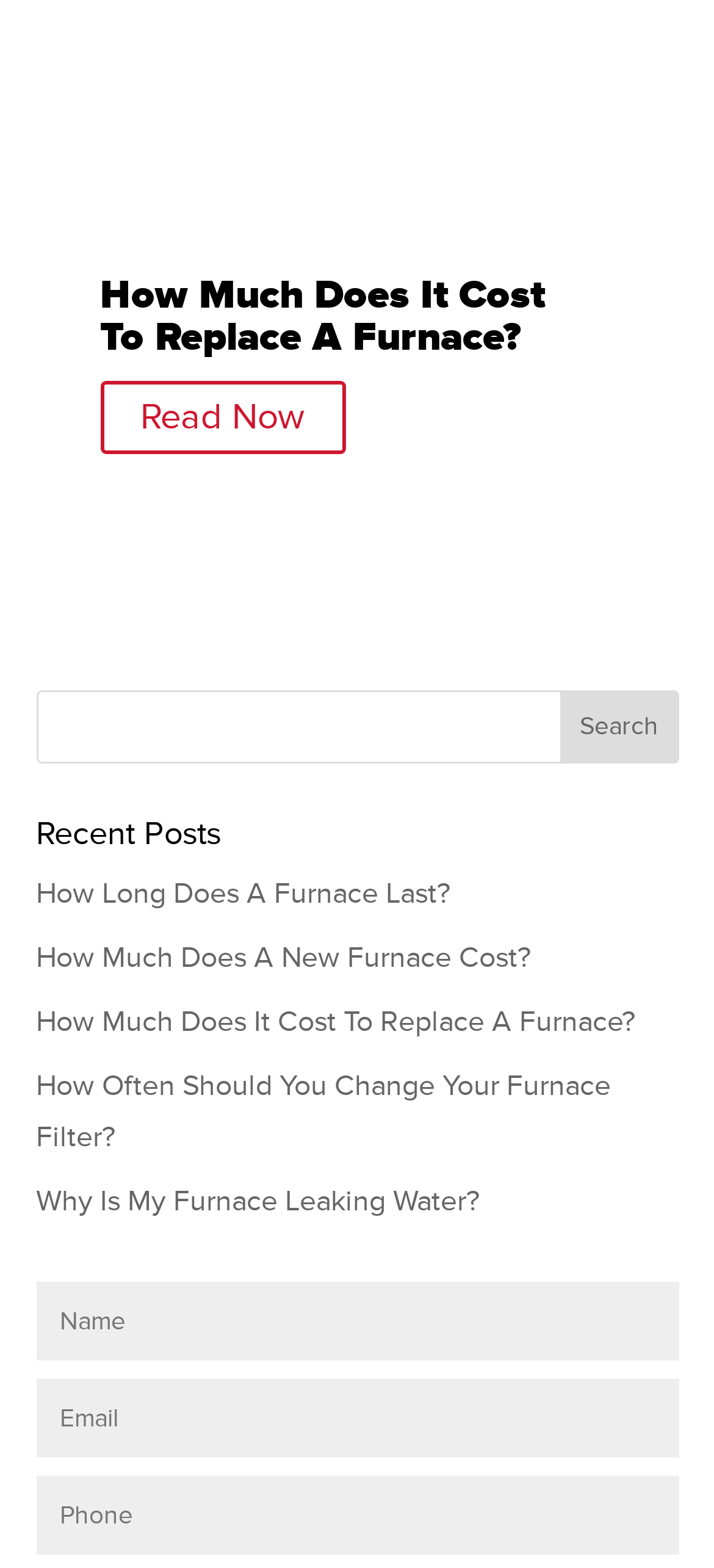Please identify the bounding box coordinates of the element that needs to be clicked to perform the following instruction: "check new furnace cost".

[0.05, 0.599, 0.742, 0.623]